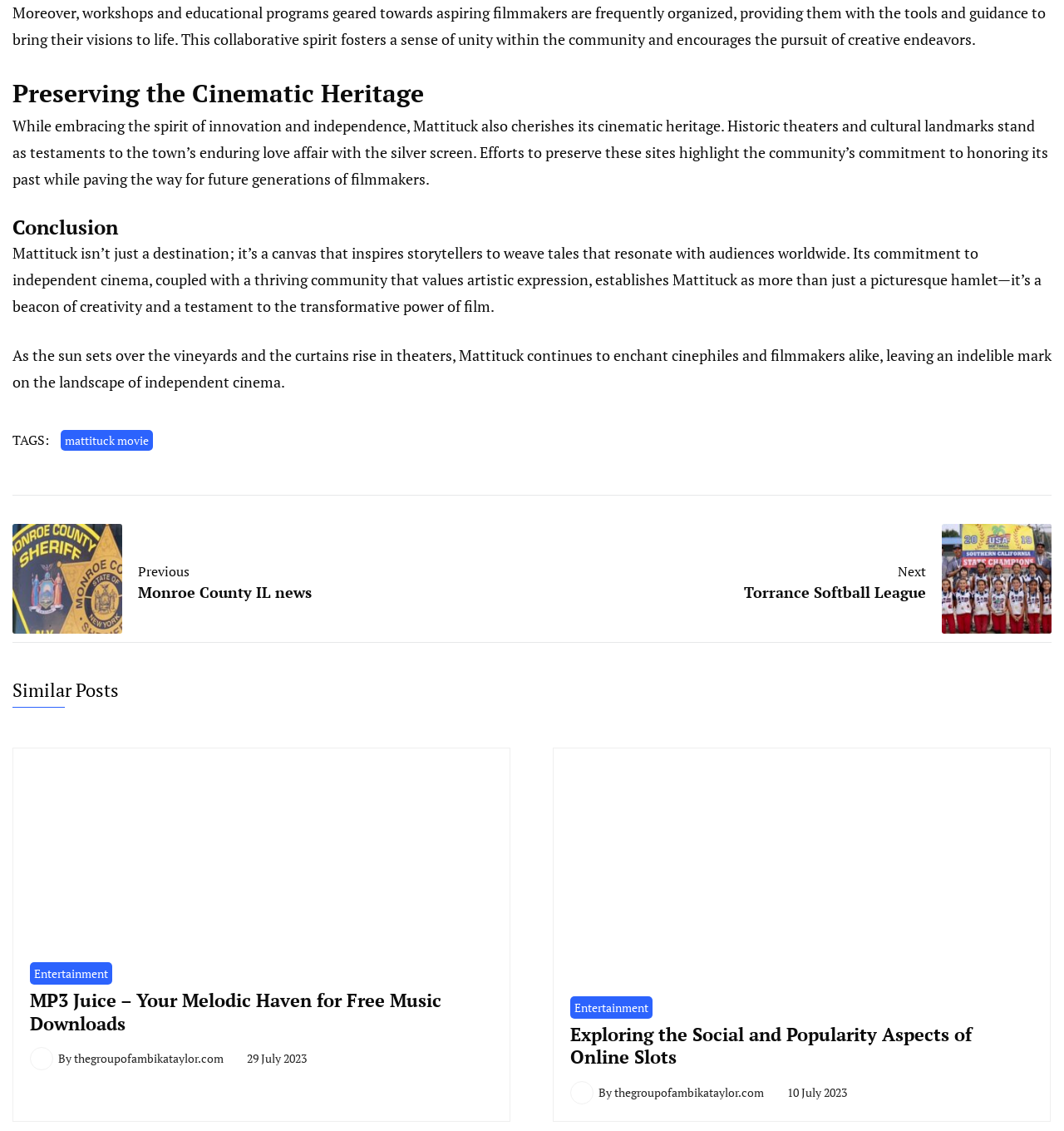Please pinpoint the bounding box coordinates for the region I should click to adhere to this instruction: "Read the article about MP3 Juice".

[0.012, 0.663, 0.341, 0.68]